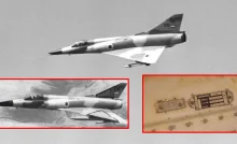Thoroughly describe the content and context of the image.

The image showcases multiple views of the Israeli Nesher fighter jet, a variant of the Mirage 5 developed by Rockwell. The aircraft is depicted in flight, demonstrating its sleek design and impressive capabilities. Alongside the airborne image, there’s a historical black-and-white photo of the Nesher, providing context about its lineage and operational history. Also included is a detailed diagram or technical illustration, possibly showcasing internal components or weaponry systems, emphasizing the engineering behind this notable military aircraft. The combination of images highlights the significance of the Nesher in aviation history and its impact on military aviation strategies.